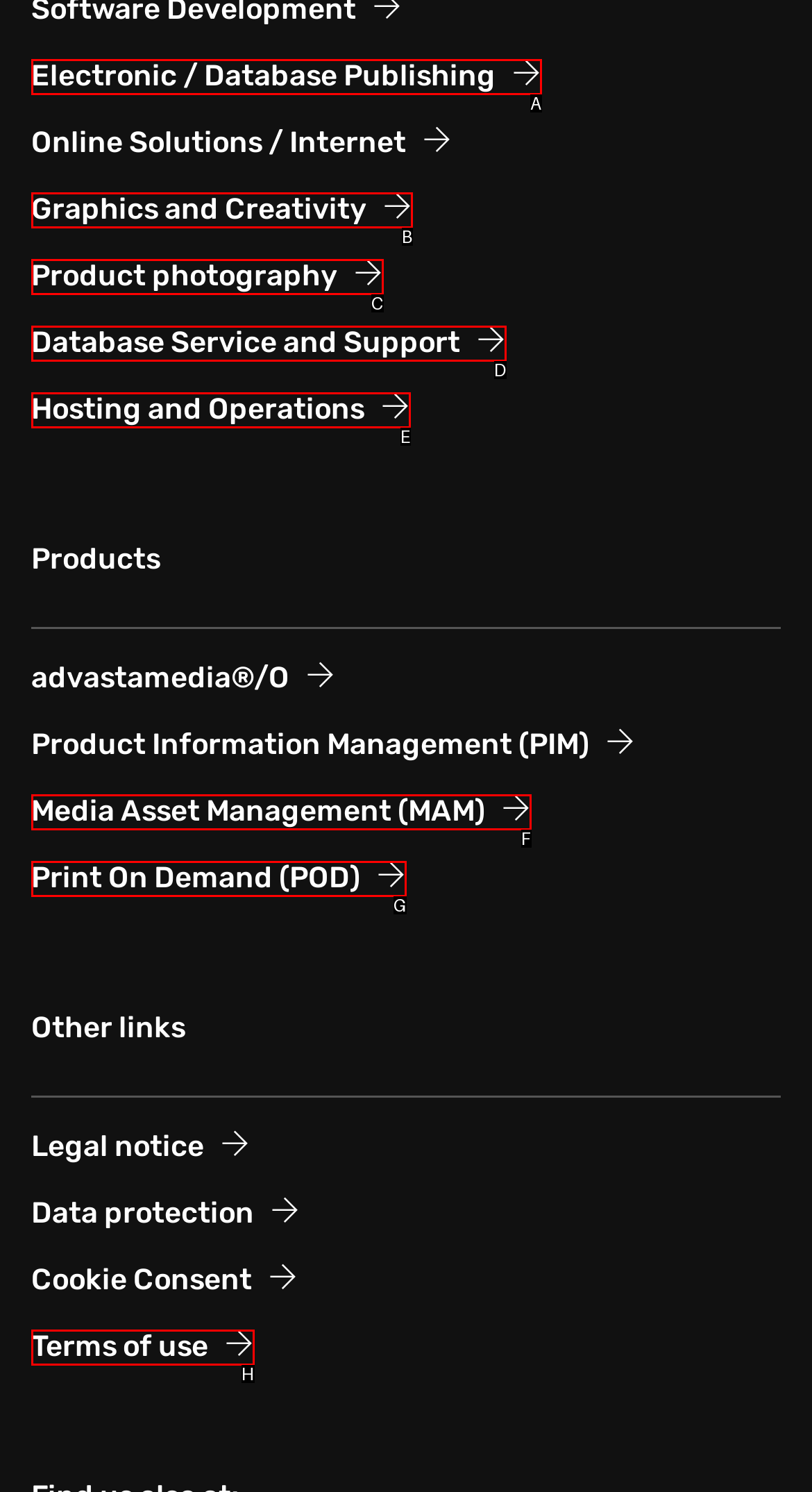Match the following description to a UI element: Print On Demand (POD)
Provide the letter of the matching option directly.

G